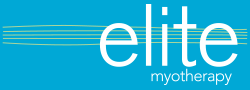Describe all significant details and elements found in the image.

The image displays the vibrant logo of Elite Myotherapy, featuring the word "elite" in large, bold, white letters alongside the word "myotherapy" in a smaller font. The logo is set against a bright blue background, which enhances its modern and professional appearance. This visual identity reflects the company's commitment to high-quality myotherapy services, emphasizing their expertise in muscle recovery and rehabilitation. The design suggests a fresh and dynamic approach to health and wellness, making it an appealing representation for their sponsorship of the Good Friday Appeal, aimed at supporting the Royal Children’s Hospital.